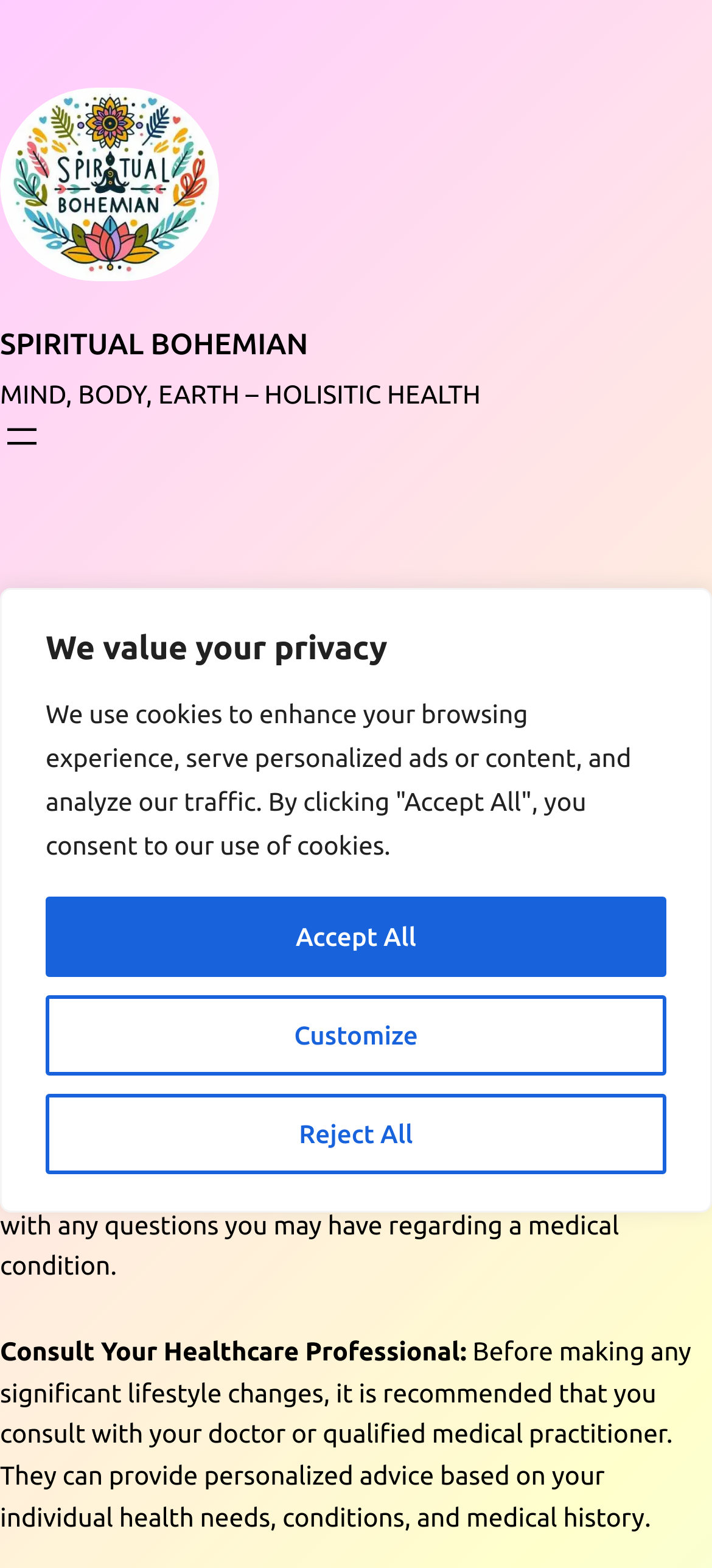Based on the image, give a detailed response to the question: What is the purpose of the blog?

I inferred the purpose of the blog by reading the disclaimer text, which states that 'The information provided on Spiritual Bohemian is for informational and educational purposes only.' This suggests that the blog is intended to provide information and education on certain topics, rather than for other purposes.